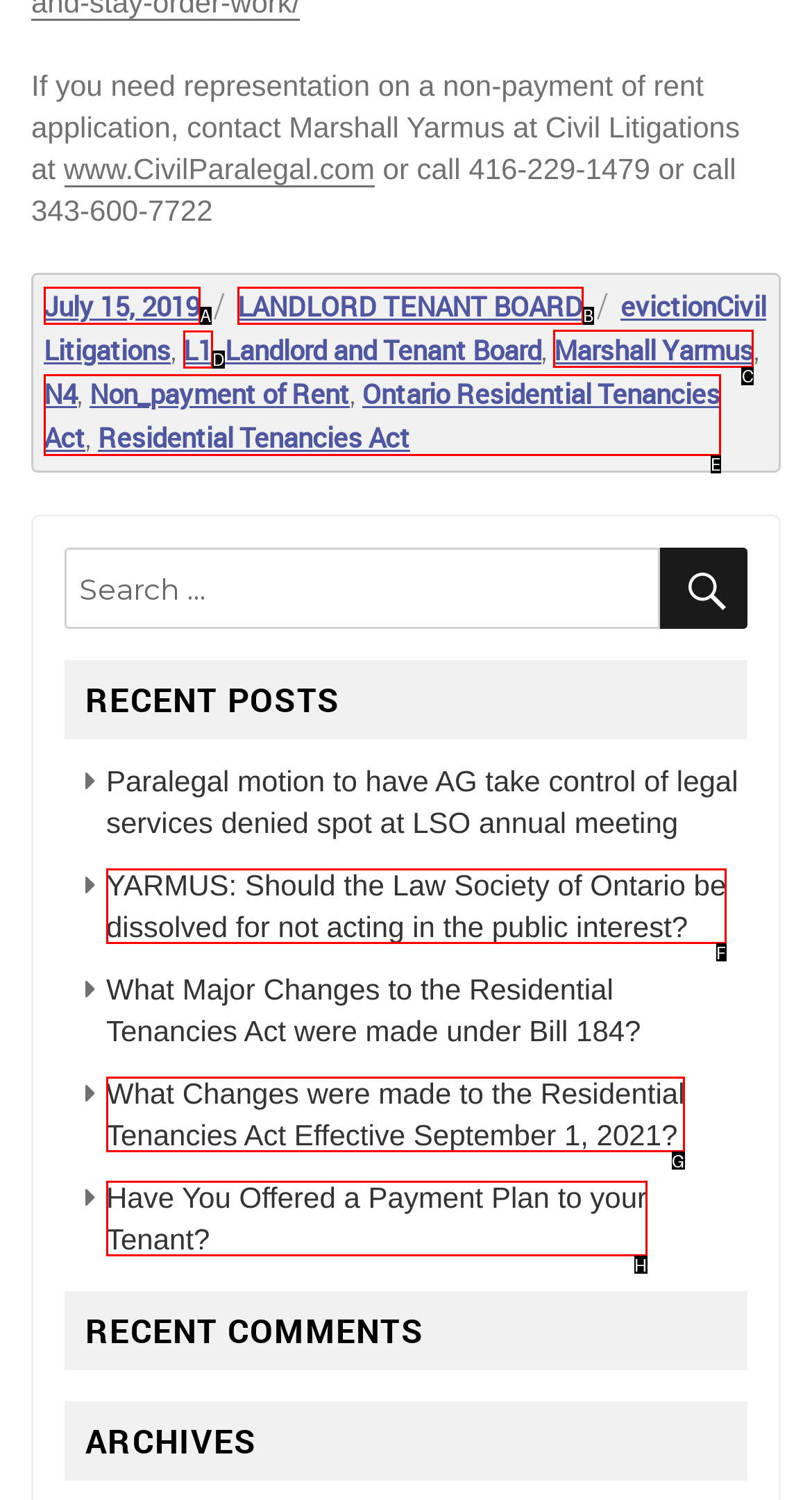Indicate the HTML element that should be clicked to perform the task: Contact Marshall Yarmus Reply with the letter corresponding to the chosen option.

C